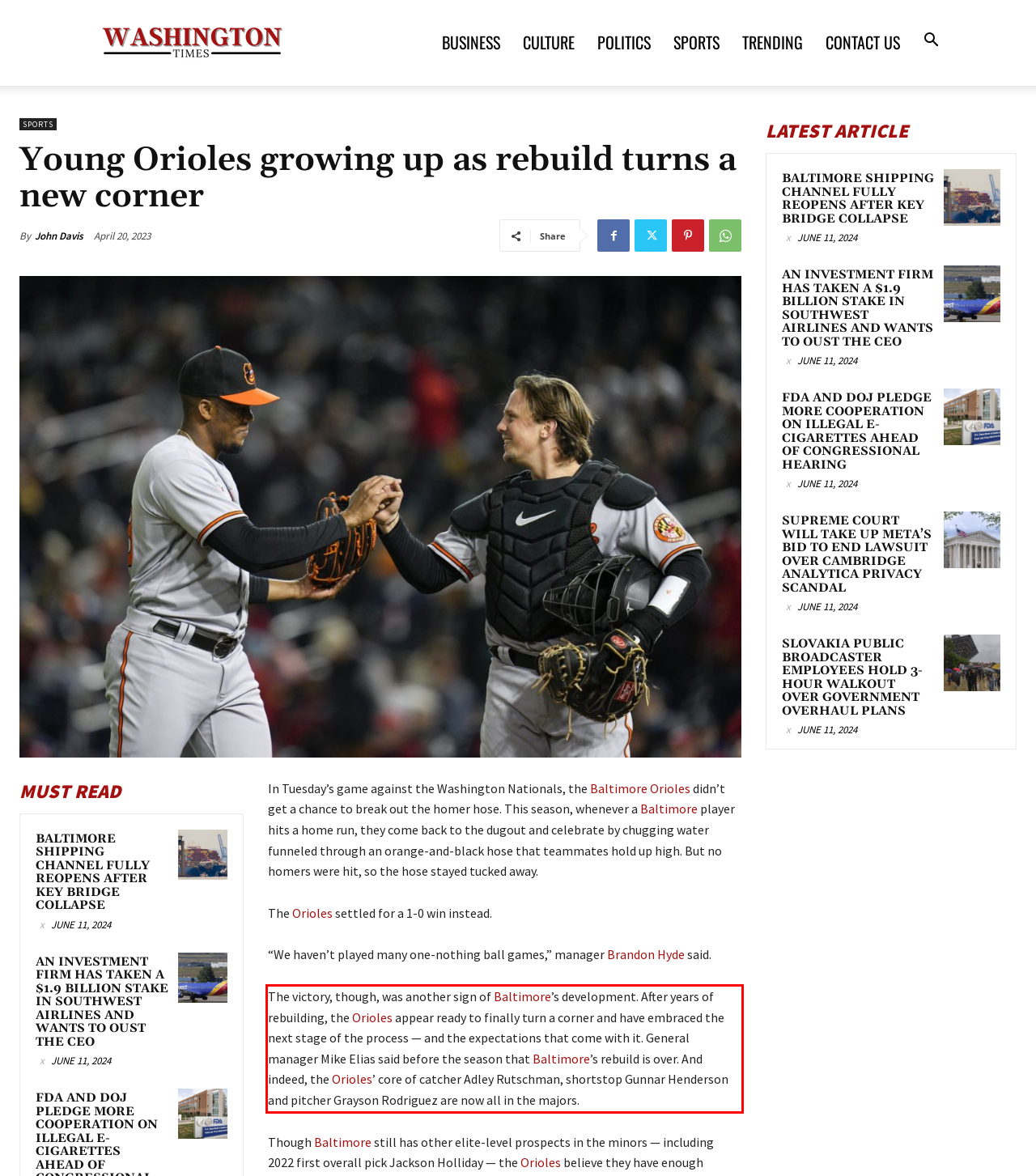Given a screenshot of a webpage containing a red rectangle bounding box, extract and provide the text content found within the red bounding box.

The victory, though, was another sign of Baltimore’s development. After years of rebuilding, the Orioles appear ready to finally turn a corner and have embraced the next stage of the process — and the expectations that come with it. General manager Mike Elias said before the season that Baltimore’s rebuild is over. And indeed, the Orioles’ core of catcher Adley Rutschman, shortstop Gunnar Henderson and pitcher Grayson Rodriguez are now all in the majors.